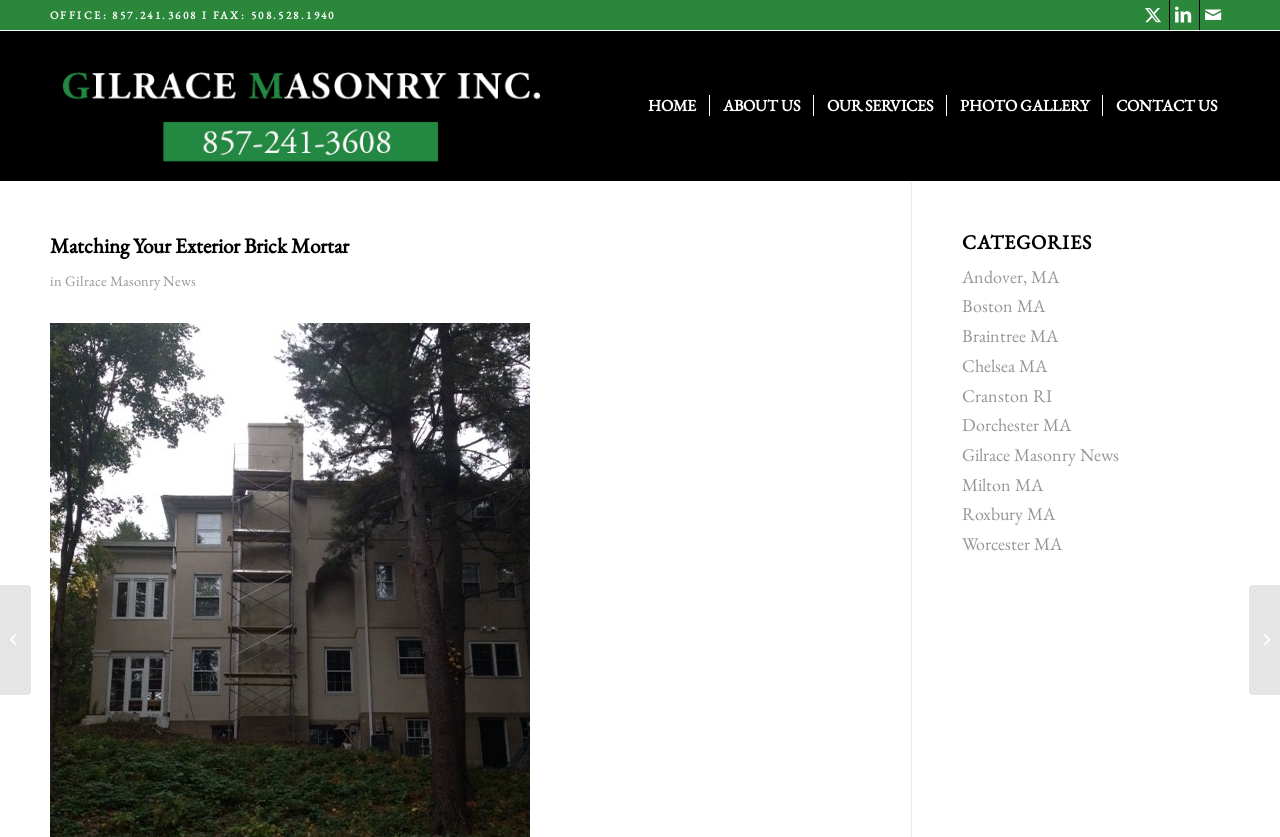Identify the bounding box coordinates of the region that needs to be clicked to carry out this instruction: "Read the news about Gilrace Masonry". Provide these coordinates as four float numbers ranging from 0 to 1, i.e., [left, top, right, bottom].

[0.051, 0.324, 0.153, 0.347]